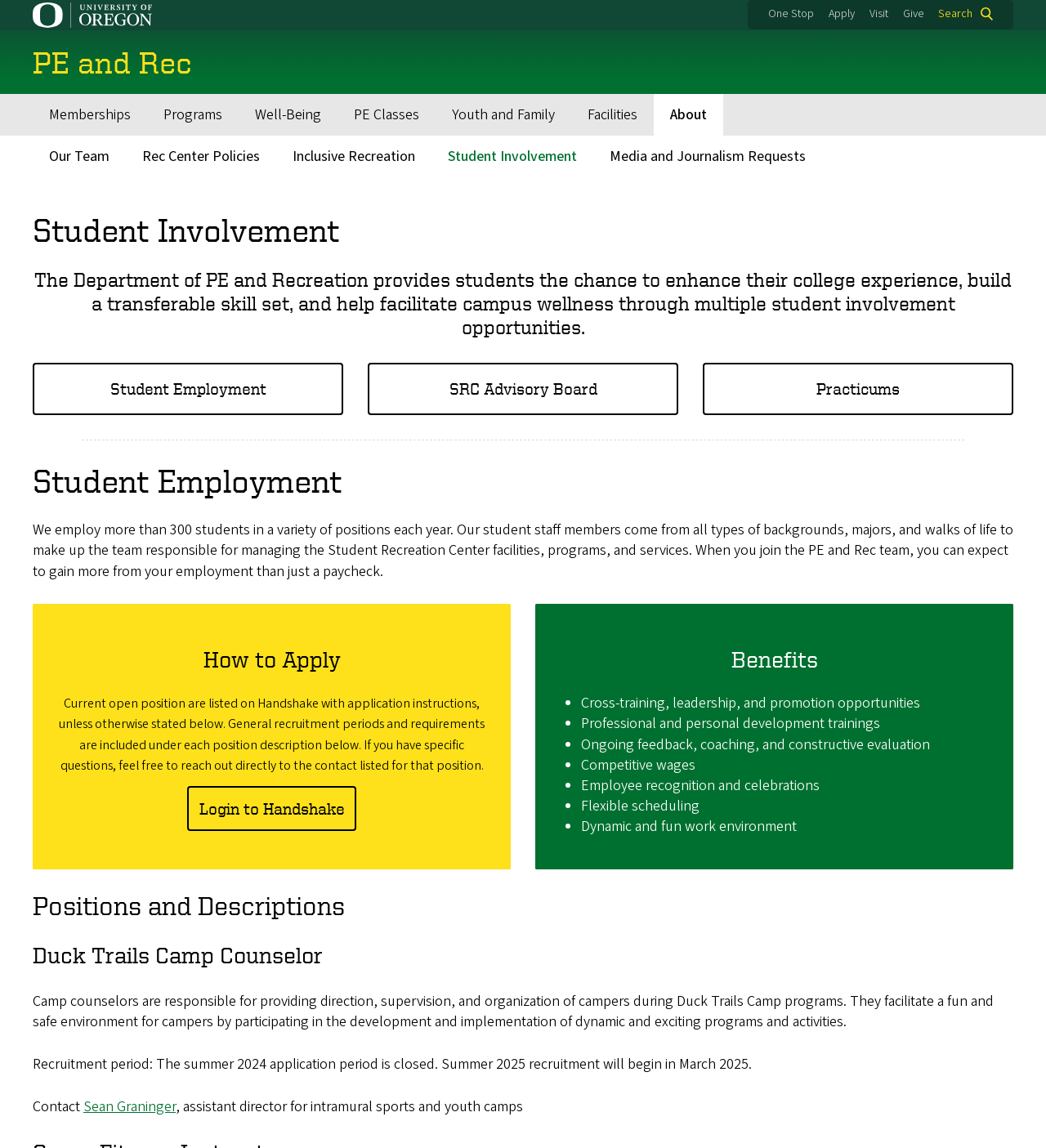Please determine the bounding box coordinates for the element that should be clicked to follow these instructions: "Go to the 'One Stop' page".

[0.734, 0.005, 0.778, 0.019]